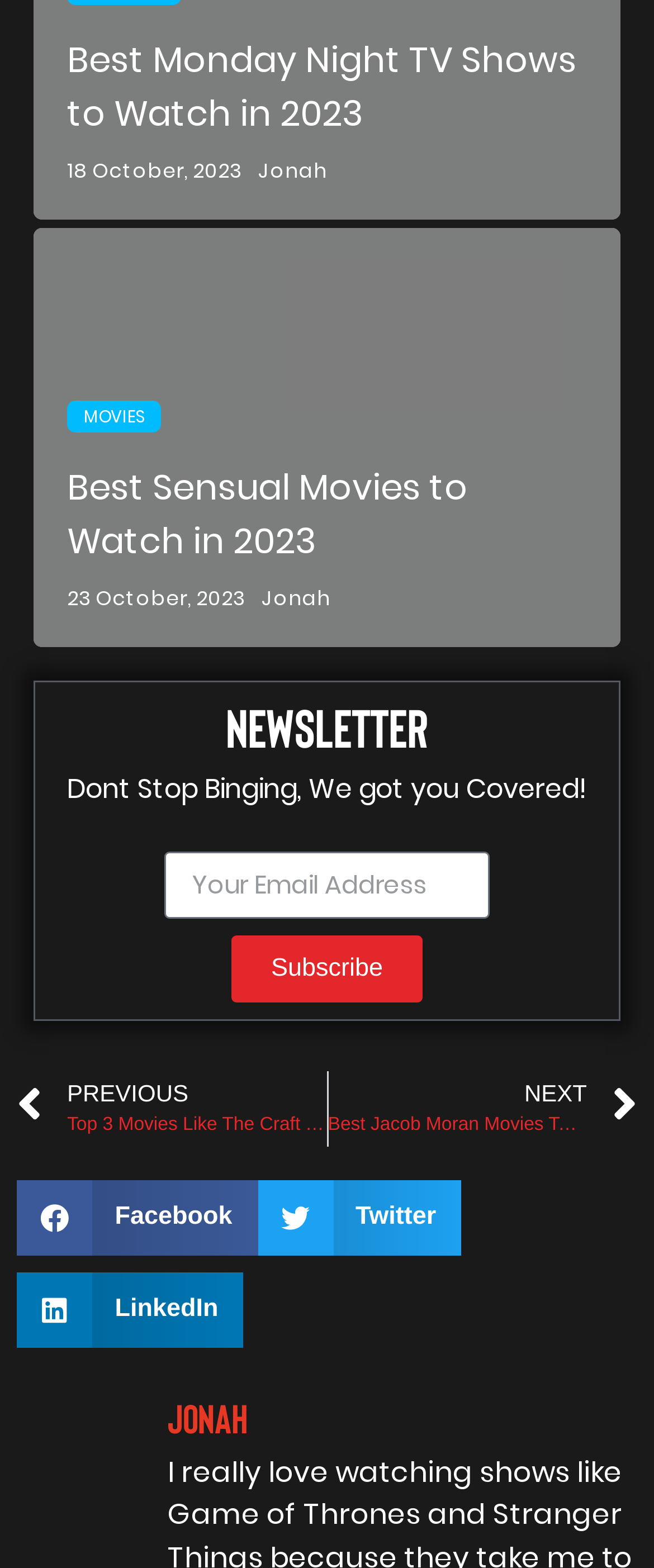Locate the bounding box coordinates of the clickable area needed to fulfill the instruction: "Click on the 'Best Monday Night TV Shows to Watch in 2023' link".

[0.103, 0.023, 0.882, 0.088]